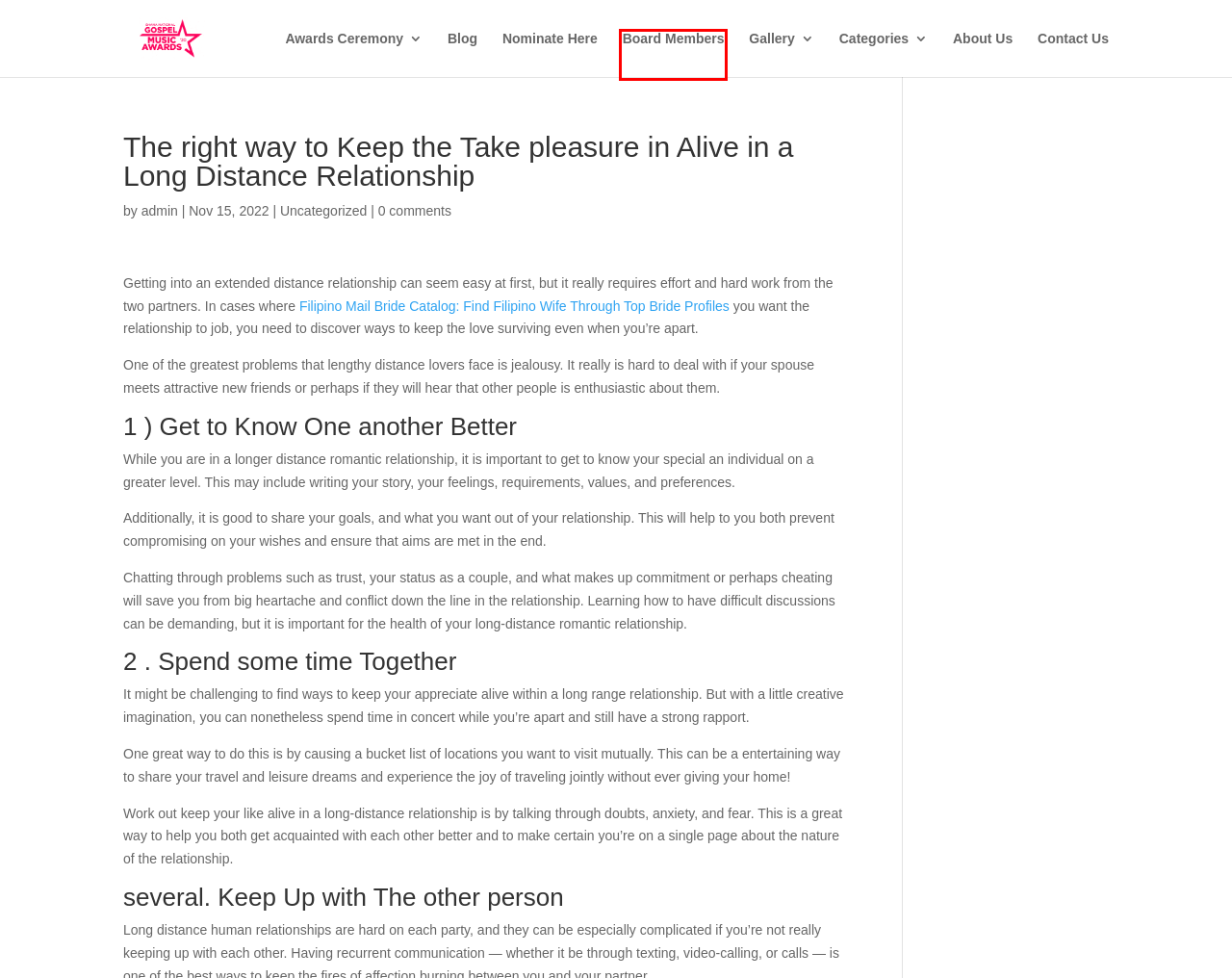You have a screenshot of a webpage with a red rectangle bounding box around an element. Identify the best matching webpage description for the new page that appears after clicking the element in the bounding box. The descriptions are:
A. Board Members - NGMAGH
B. Nominate Here - NGMAGH
C. Contact Us - NGMAGH
D. Sample Page - NGMAGH
E. NEW HOME - NGMAGH
F. Uncategorized Archives - NGMAGH
G. Blog - NGMAGH
H. Gallery - NGMAGH

A